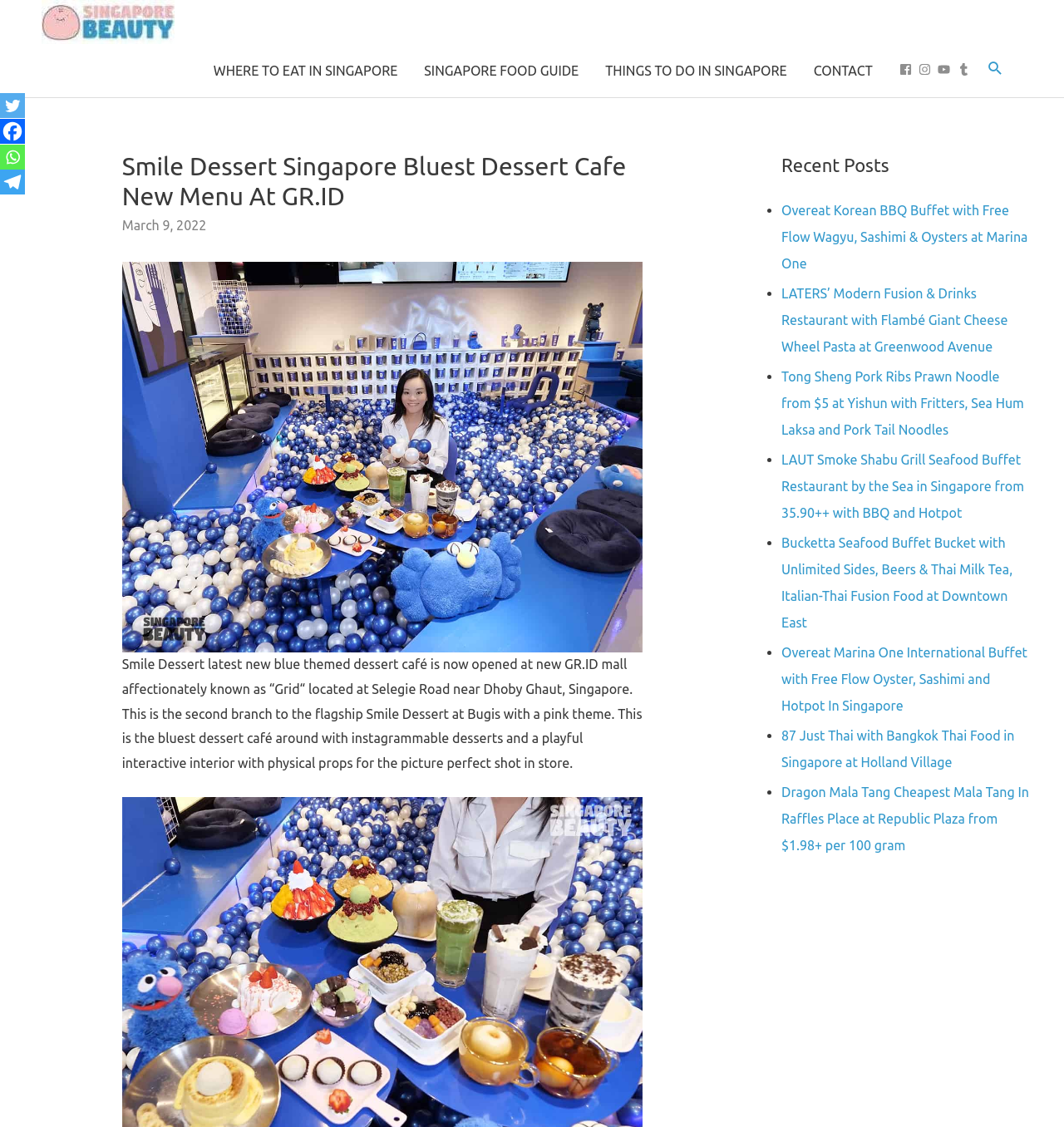Give a comprehensive overview of the webpage, including key elements.

This webpage is about Smile Dessert, a new blue-themed dessert café located at GR.ID mall, also known as "Grid", near Dhoby Ghaut in Singapore. The café has a playful interactive interior with physical props for taking Instagram-worthy photos. 

At the top of the page, there is a navigation menu with links to "WHERE TO EAT IN SINGAPORE", "SINGAPORE FOOD GUIDE", "THINGS TO DO IN SINGAPORE", and "CONTACT". Below the navigation menu, there are social media links to Facebook, Instagram, YouTube, Tumblr, and a search icon.

The main content of the page is divided into two sections. On the left side, there is a heading "Smile Dessert Singapore Bluest Dessert Cafe New Menu At GR.ID" followed by a paragraph describing the café. Below the paragraph, there is an image of the café. 

On the right side, there is a section titled "Recent Posts" with a list of links to various food-related articles, including reviews of Korean BBQ buffet, modern fusion restaurants, and seafood buffets. Each link is preceded by a bullet point. 

At the bottom left of the page, there are links to Twitter, Facebook, WhatsApp, and Telegram.